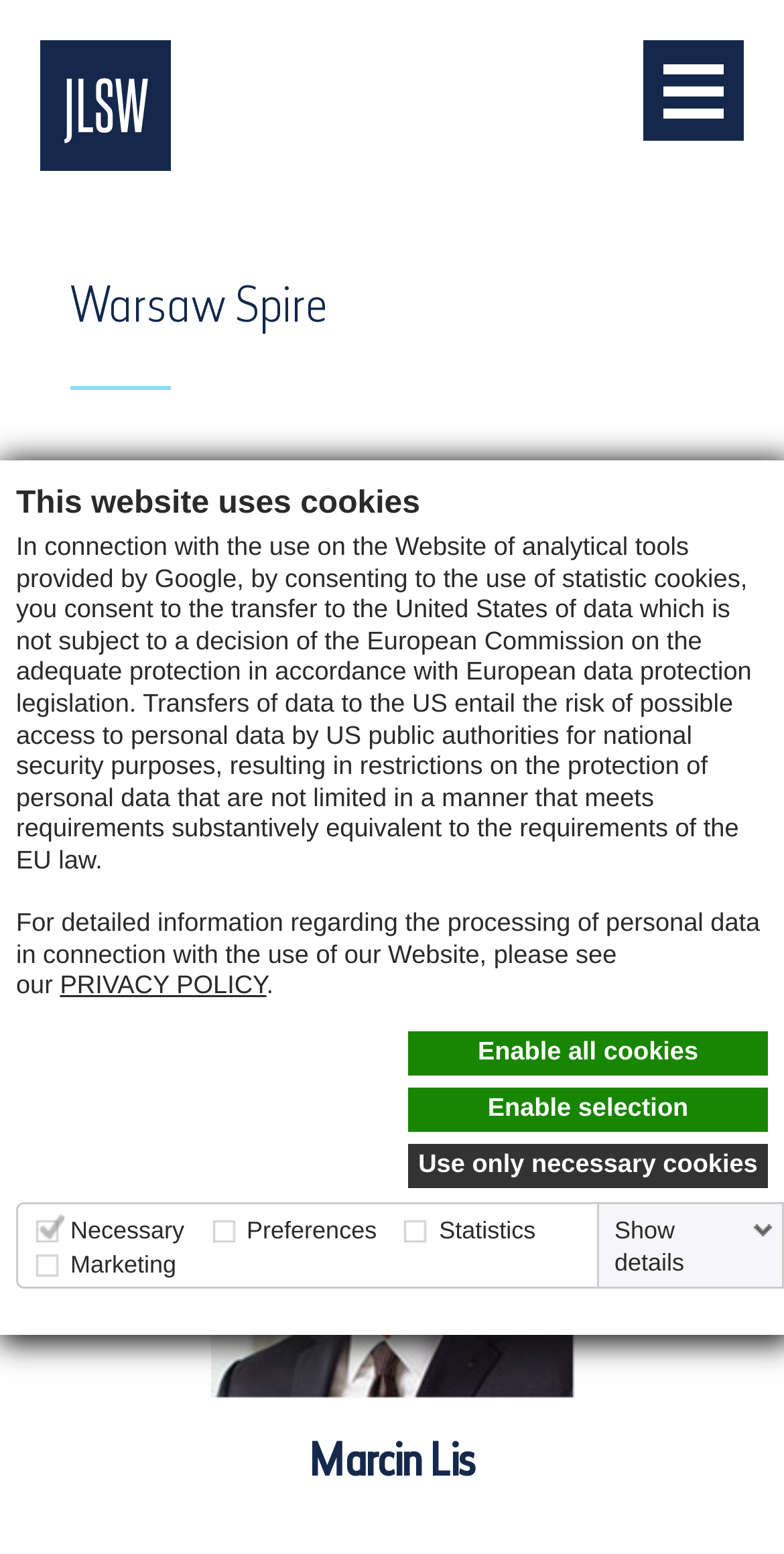Generate a thorough caption detailing the webpage content.

The webpage is about Warsaw Spire, a law firm, and its services. At the top, there is a logo of the firm, accompanied by a link to the logo. Below the logo, there is a heading that reads "Warsaw Spire". 

On the left side of the page, there is a dialog box that informs users about the website's use of cookies. The dialog box has a heading that says "This website uses cookies" and provides detailed information about the types of cookies used, including necessary, preference, statistic, and marketing cookies. There are checkboxes for each type of cookie, allowing users to select their preferences. 

Below the dialog box, there is a section that describes a specific case handled by the law firm, involving the privatization process of a State Treasury-owned company. The text explains the role of the law firm in the process, including conducting a pre-transaction audit and negotiating the sale agreement.

To the right of this section, there is an image of a lawyer, Marcin Lis, who is the head of the department. Above the image, there is a heading that reads "The Head of this Department:". 

At the bottom of the page, there are three links: "Enable all cookies", "Enable selection", and "Use only necessary cookies", which allow users to manage their cookie preferences.